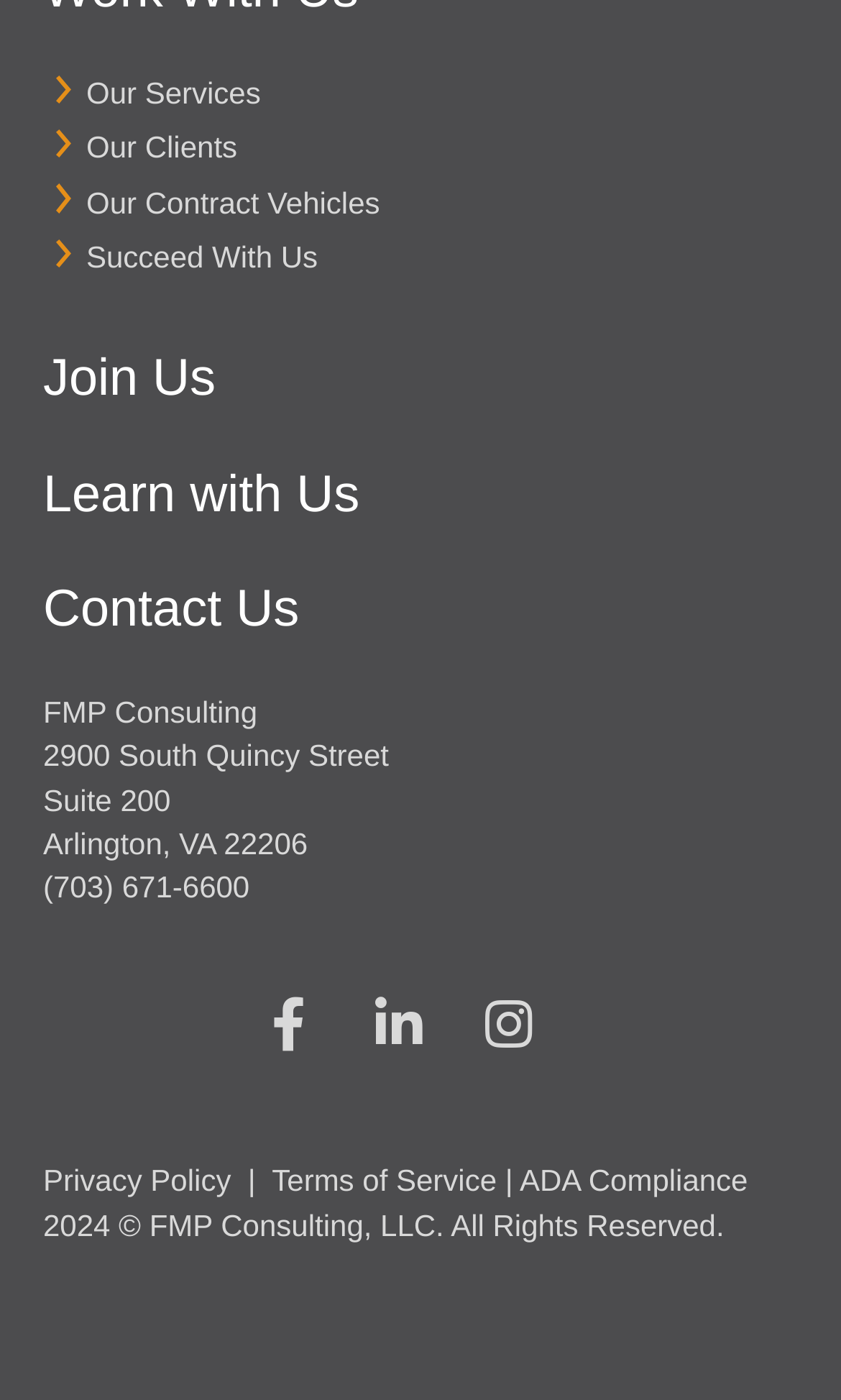Locate the bounding box coordinates of the area you need to click to fulfill this instruction: 'Click on 'Our Services''. The coordinates must be in the form of four float numbers ranging from 0 to 1: [left, top, right, bottom].

[0.103, 0.054, 0.31, 0.079]